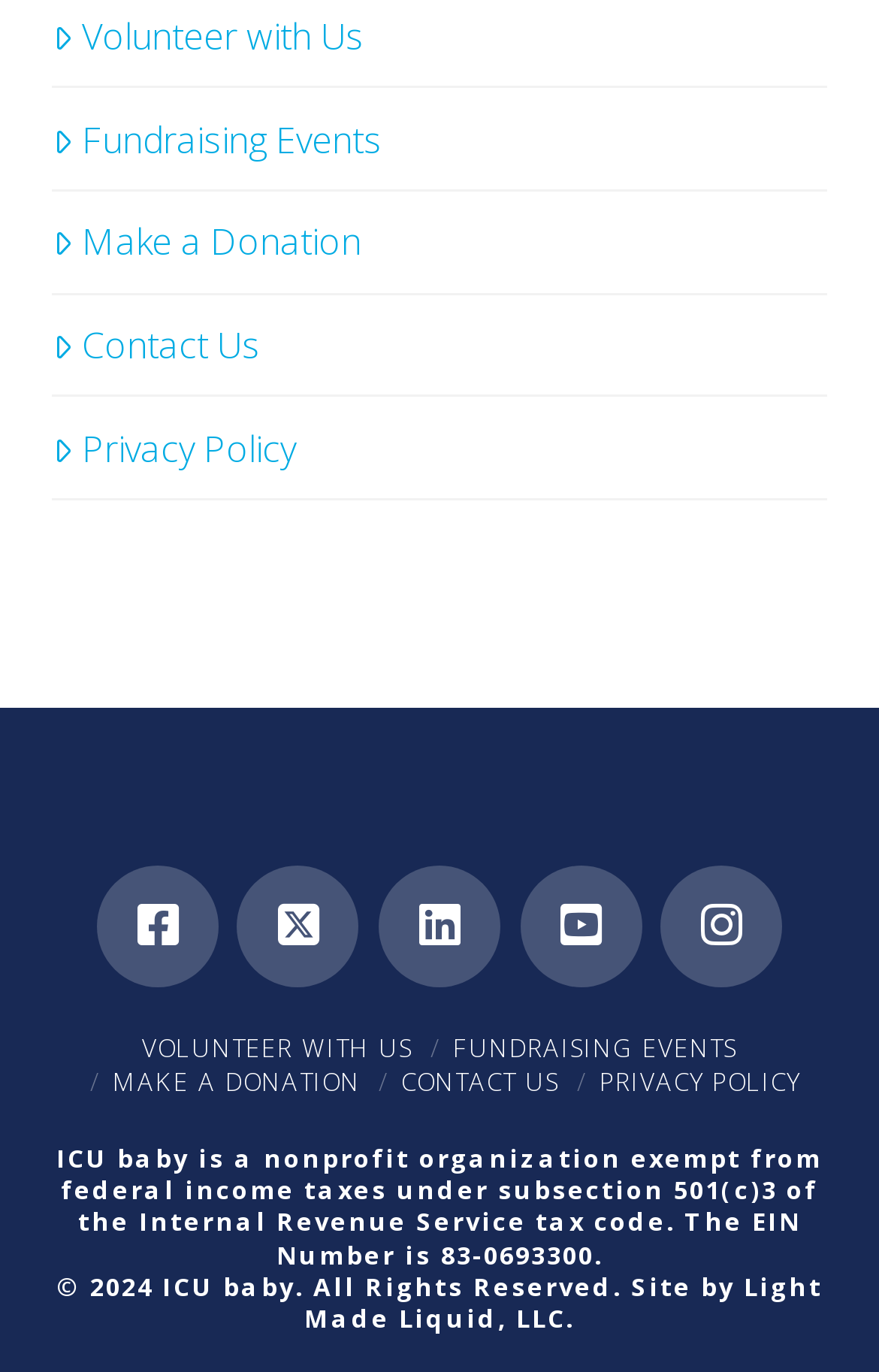Respond to the following query with just one word or a short phrase: 
What is the website developer of ICU baby?

Light Made Liquid, LLC